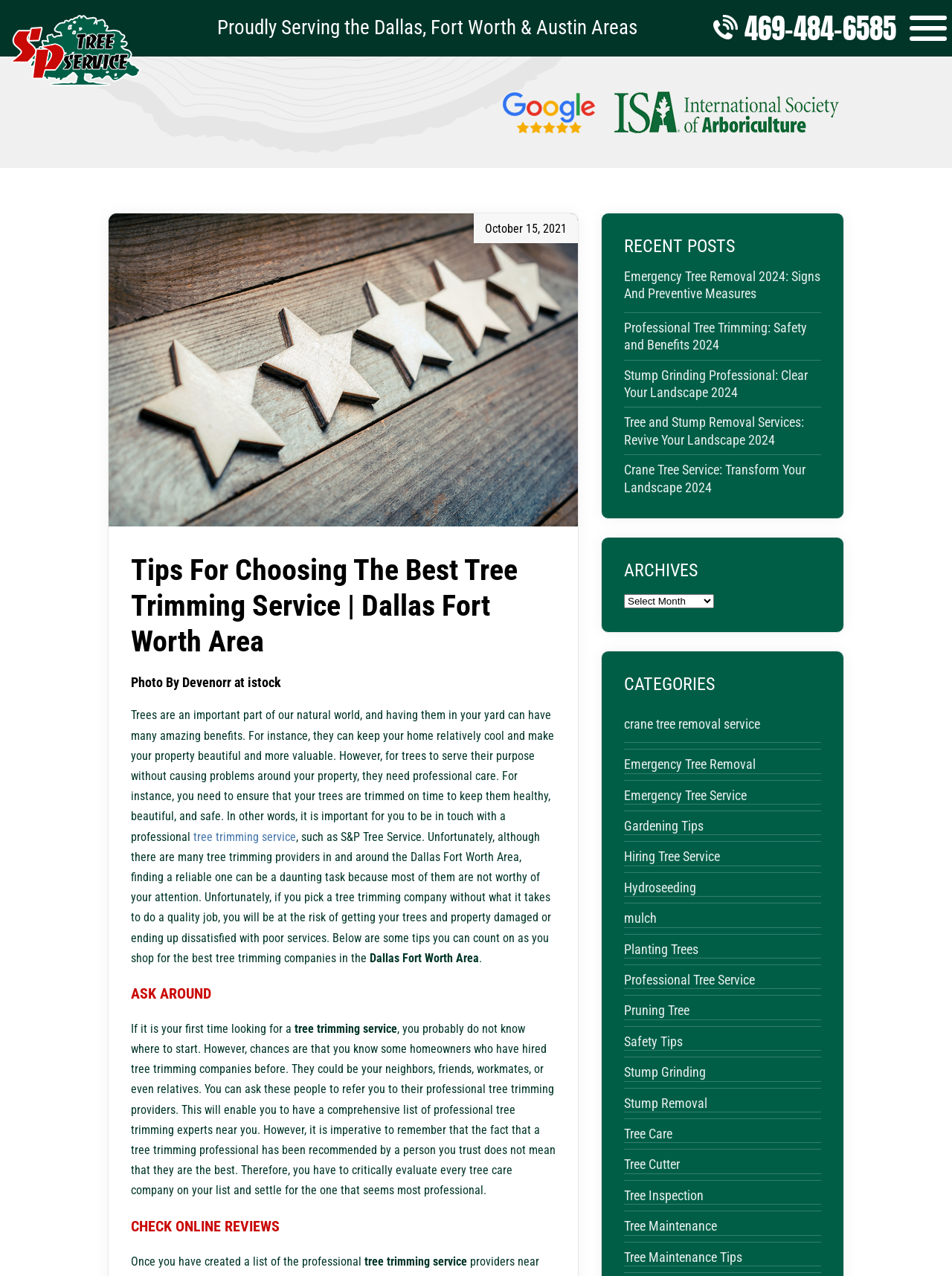Based on the image, provide a detailed and complete answer to the question: 
How many categories are listed on the right side of the webpage?

I found the number of categories listed on the right side of the webpage by counting the link elements under the heading element with the text 'CATEGORIES', which are 'crane tree removal service', 'Emergency Tree Removal', 'Emergency Tree Service', 'Gardening Tips', 'Hiring Tree Service', 'Hydroseeding', 'mulch', 'Planting Trees', 'Professional Tree Service', 'Pruning Tree', 'Safety Tips', 'Stump Grinding', 'Stump Removal', and 'Tree Care'.